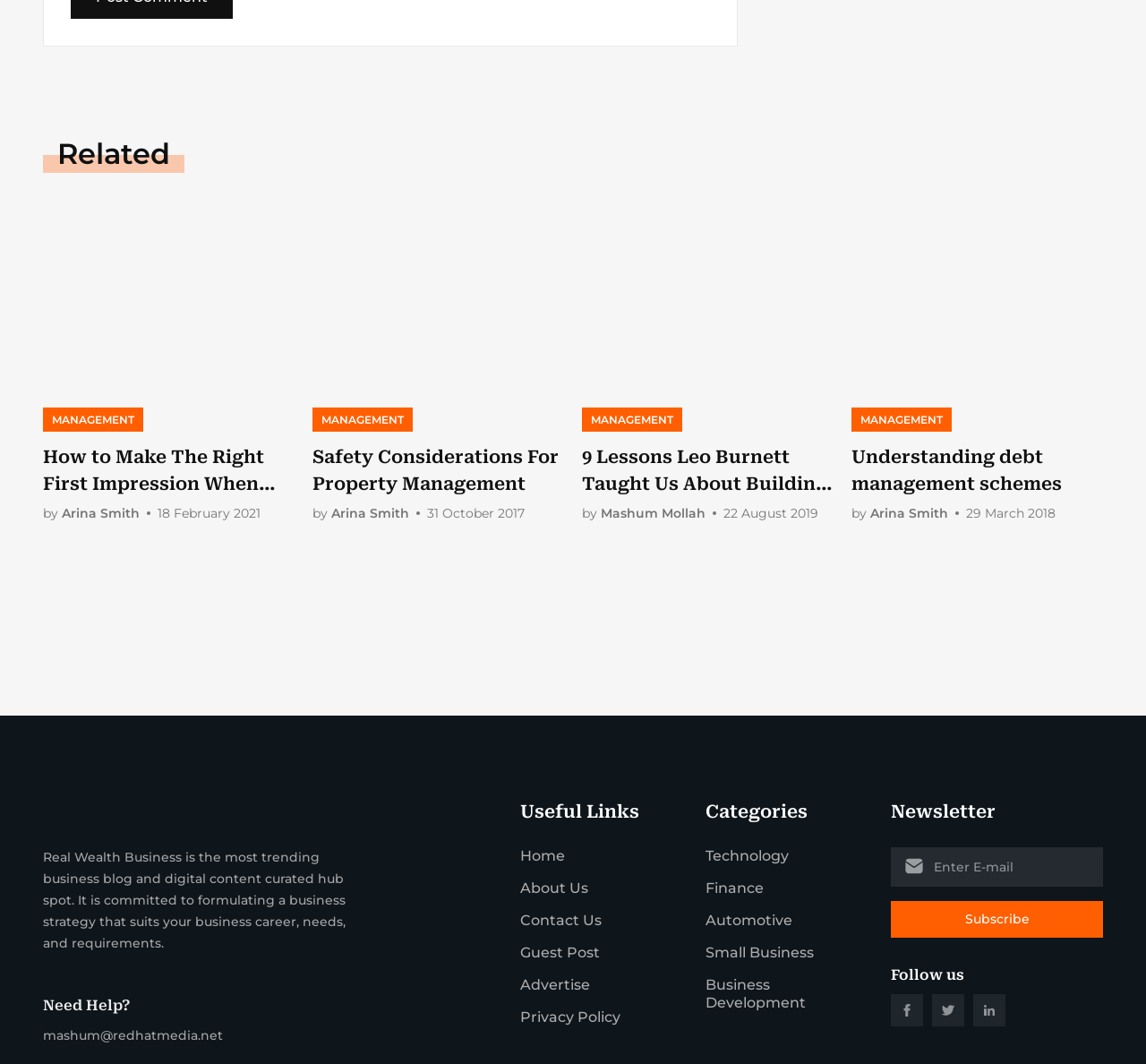Bounding box coordinates are to be given in the format (top-left x, top-left y, bottom-right x, bottom-right y). All values must be floating point numbers between 0 and 1. Provide the bounding box coordinate for the UI element described as: aria-label="social_link"

[0.85, 0.934, 0.878, 0.965]